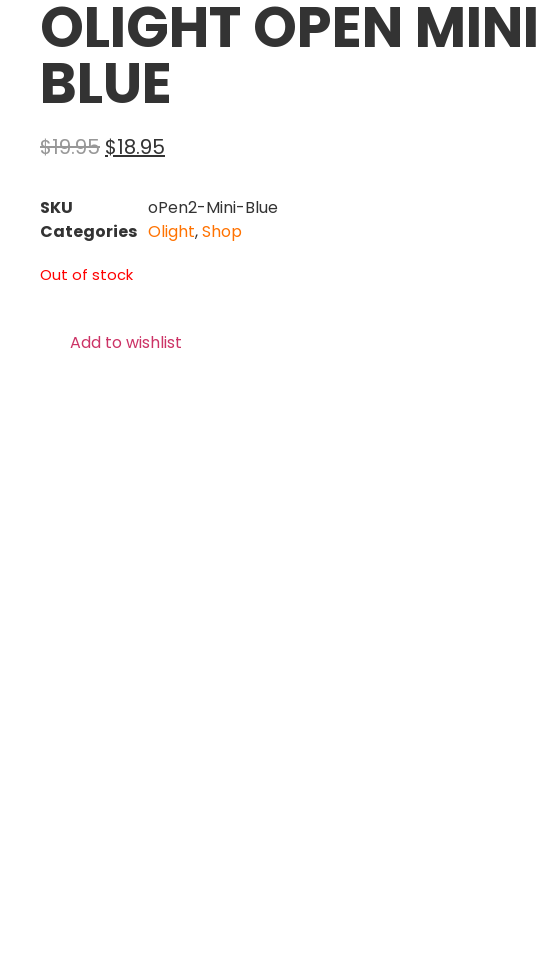What is the current availability status of the product?
Based on the visual information, provide a detailed and comprehensive answer.

The current availability status of the product is indicated by the 'Out of stock' label, which informs customers that the product is currently not available for purchase.